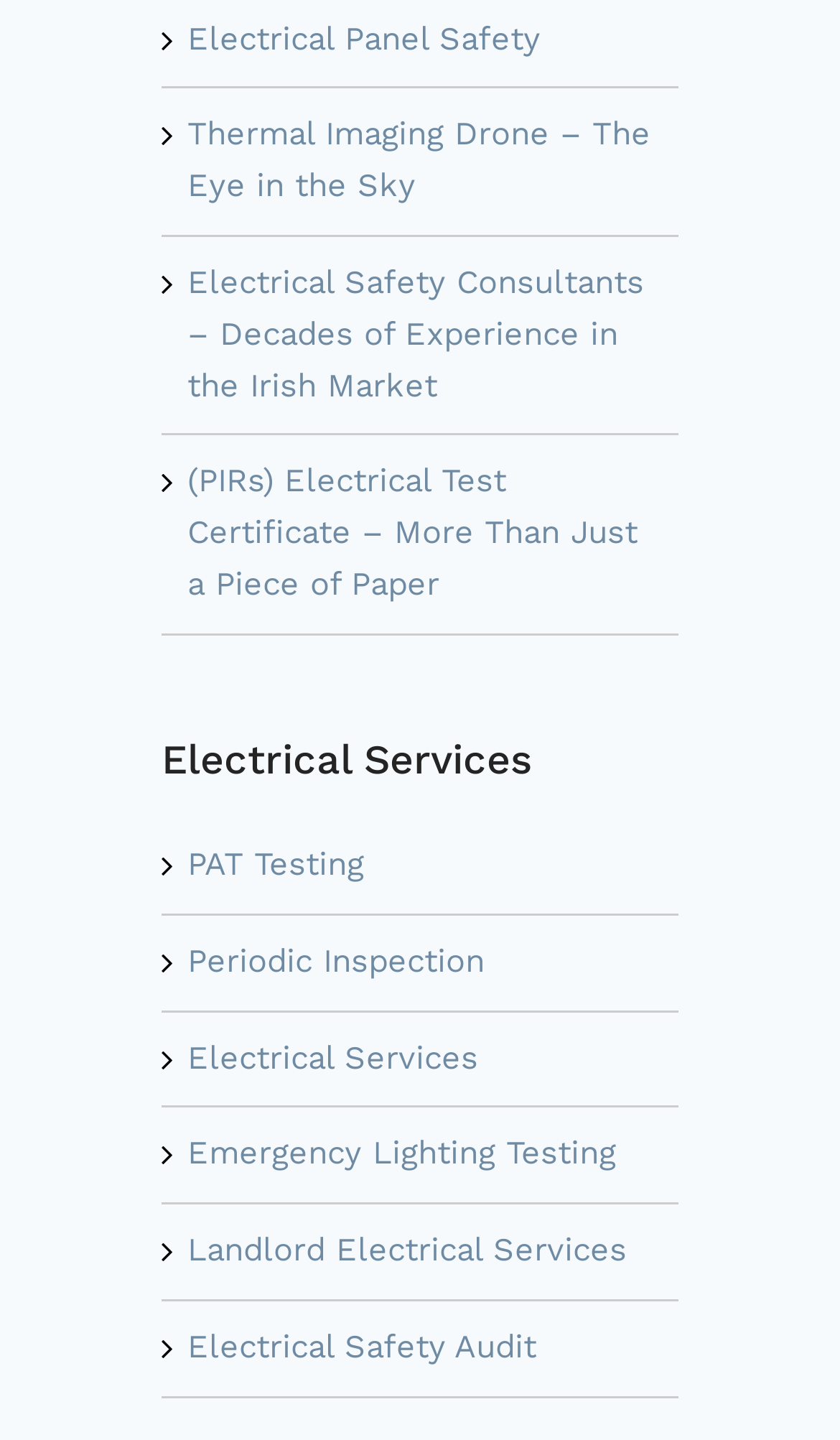Determine the bounding box coordinates for the UI element with the following description: "Electrical Services". The coordinates should be four float numbers between 0 and 1, represented as [left, top, right, bottom].

[0.223, 0.721, 0.569, 0.748]